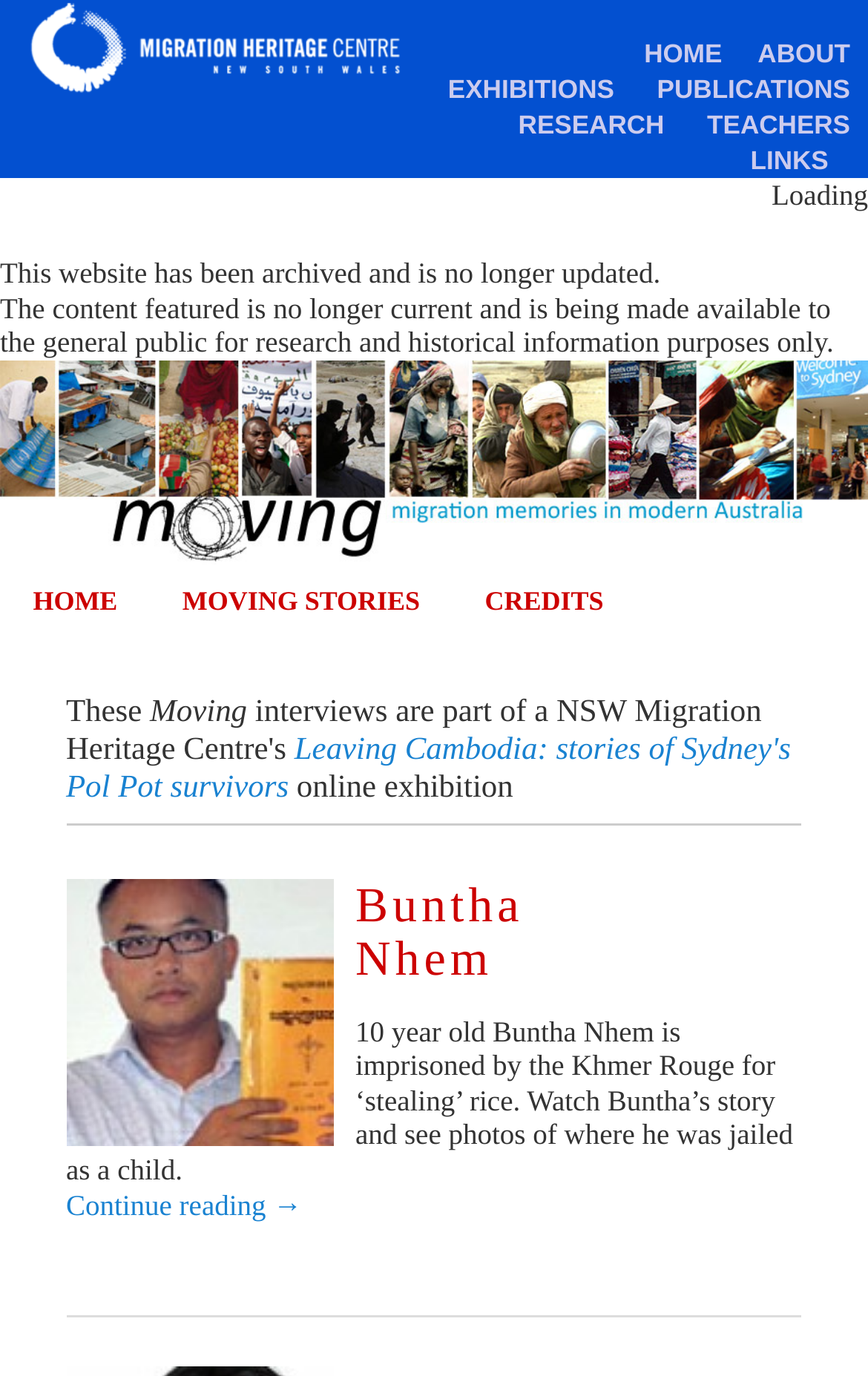What is the main topic of the webpage?
Please provide a single word or phrase based on the screenshot.

Migration stories